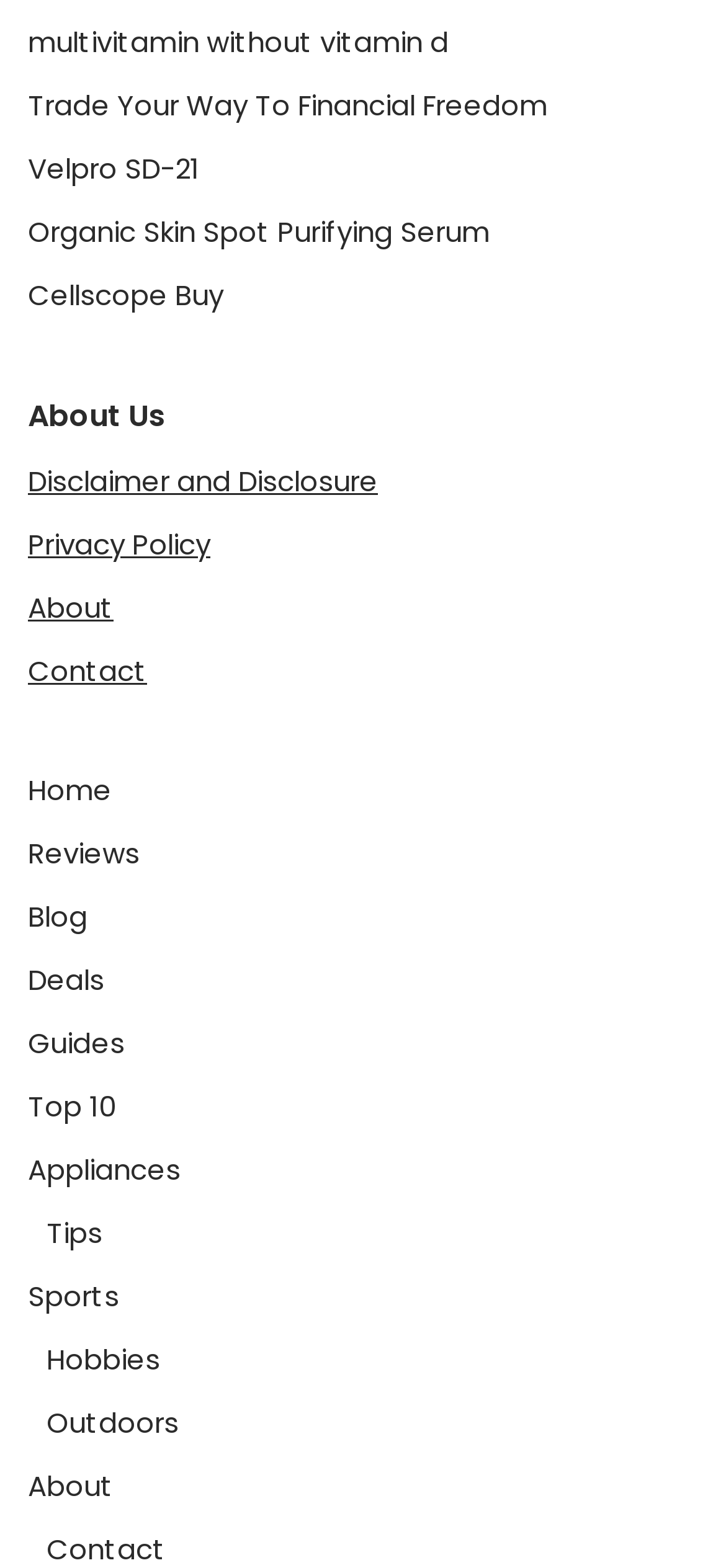Given the element description About, specify the bounding box coordinates of the corresponding UI element in the format (top-left x, top-left y, bottom-right x, bottom-right y). All values must be between 0 and 1.

[0.038, 0.935, 0.156, 0.96]